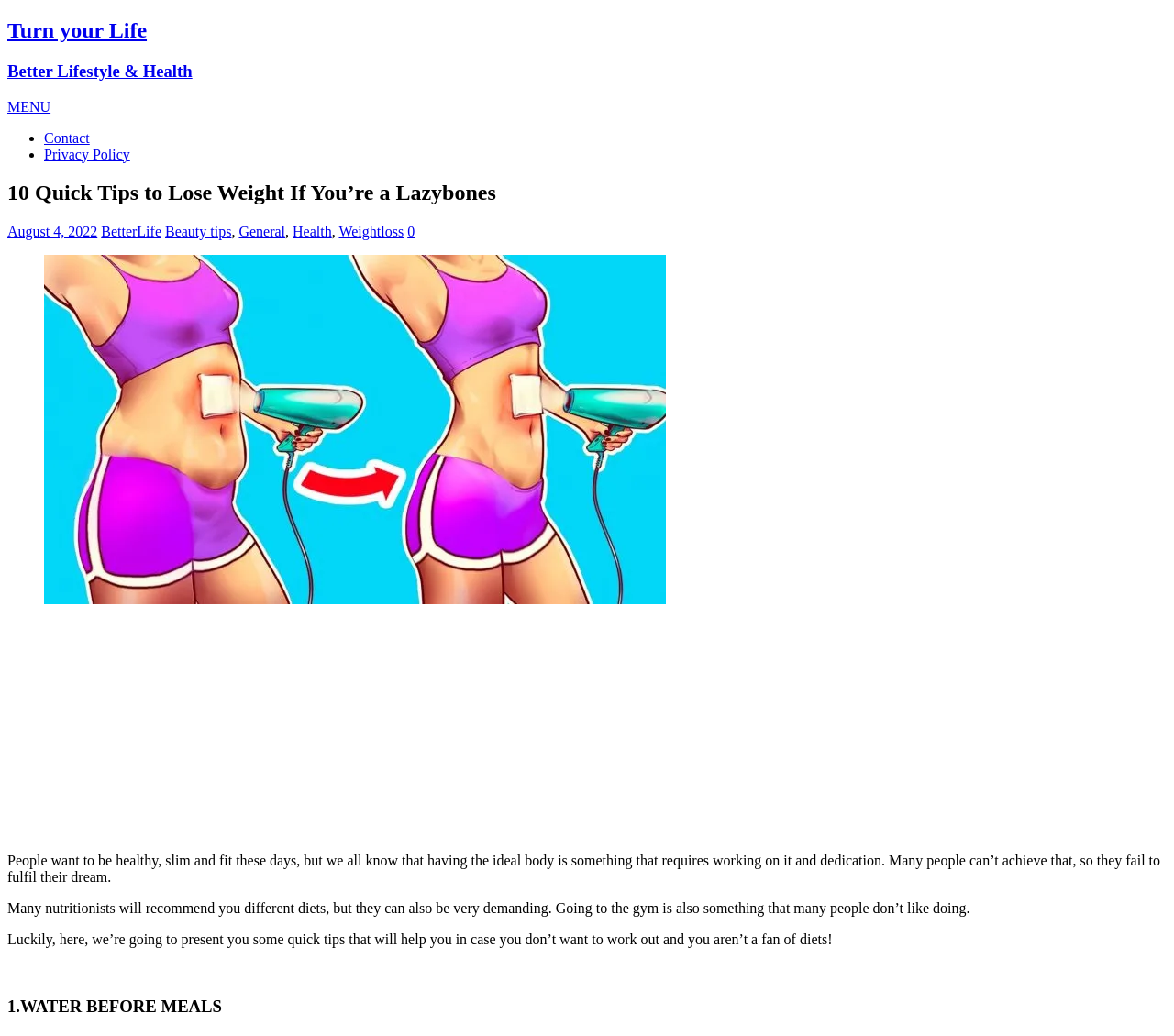What type of image is on the webpage? Analyze the screenshot and reply with just one word or a short phrase.

Unspecified